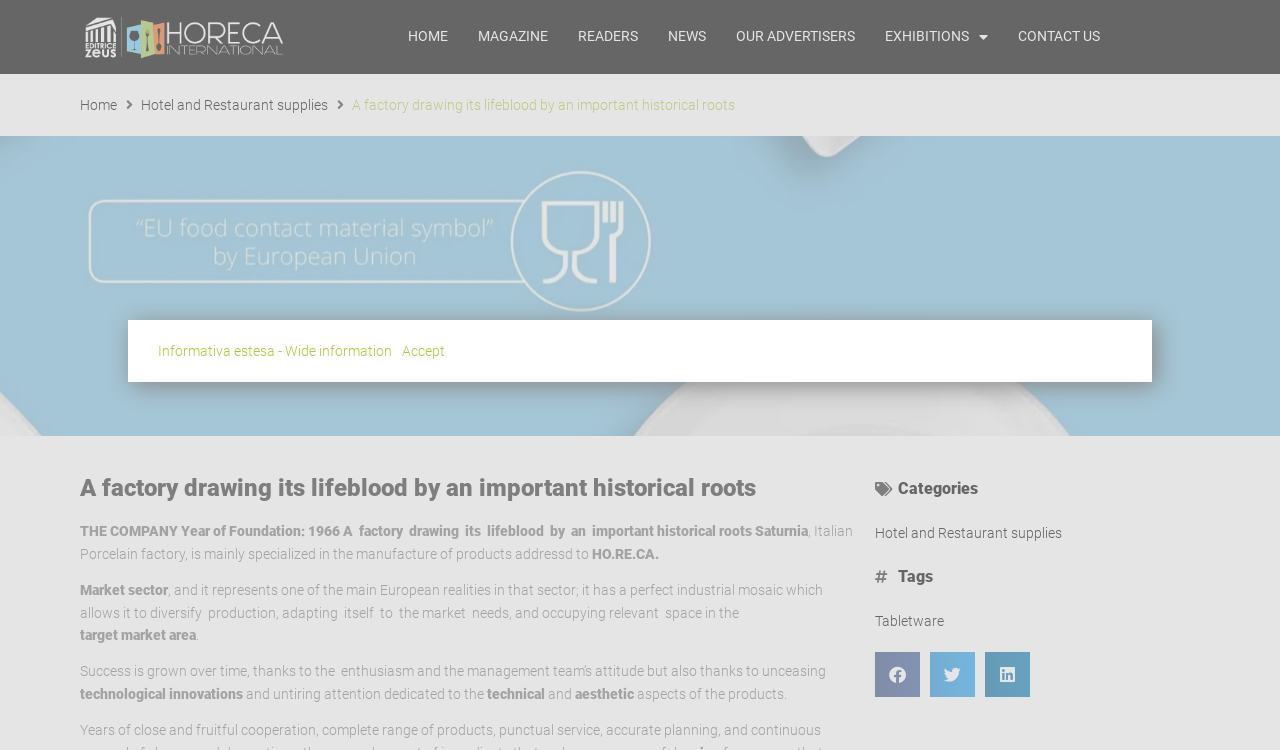Show the bounding box coordinates of the region that should be clicked to follow the instruction: "Share on facebook."

[0.684, 0.87, 0.719, 0.93]